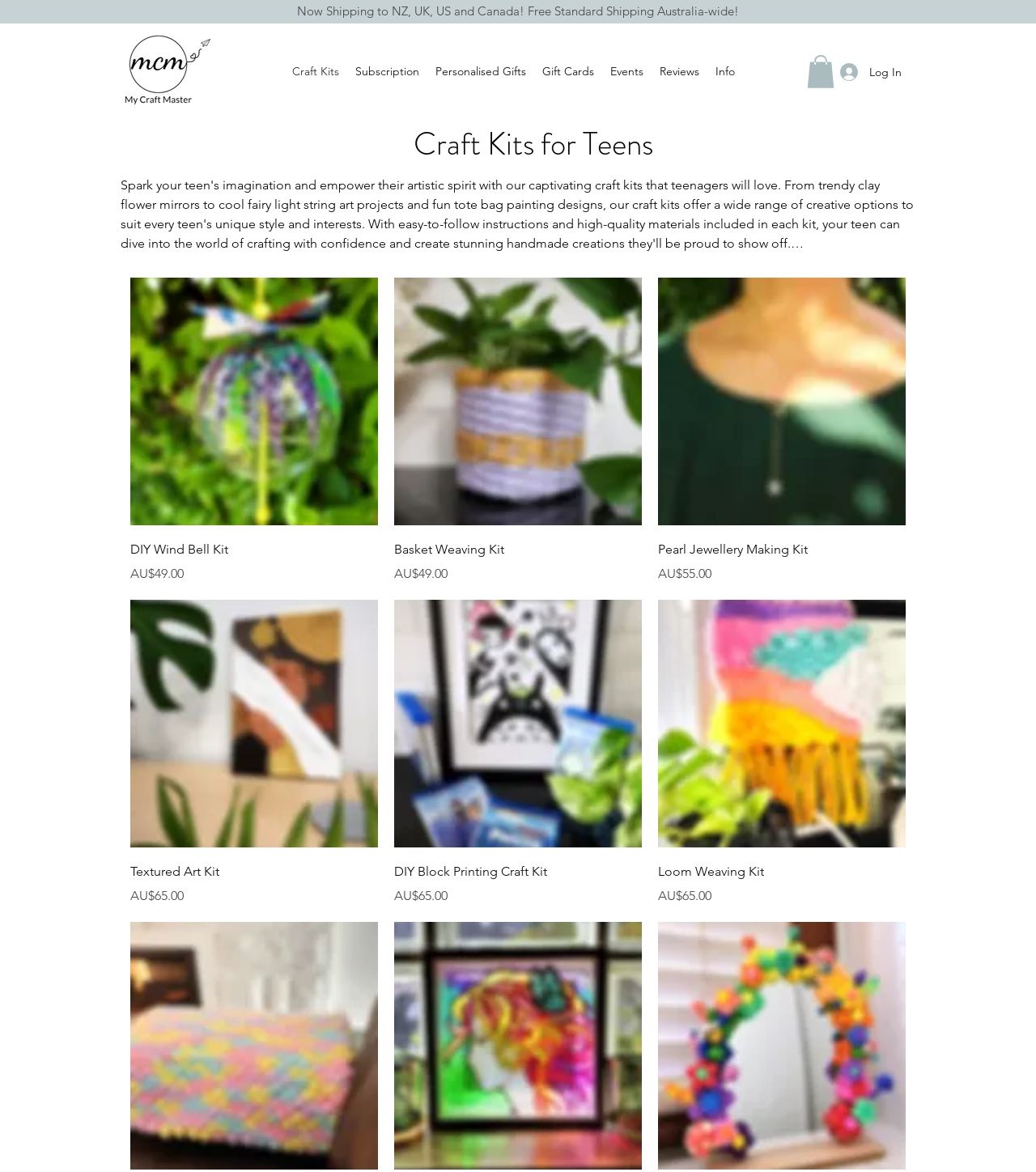Determine the bounding box coordinates for the area that needs to be clicked to fulfill this task: "Explore the 'Textured Art Kit'". The coordinates must be given as four float numbers between 0 and 1, i.e., [left, top, right, bottom].

[0.126, 0.512, 0.365, 0.773]